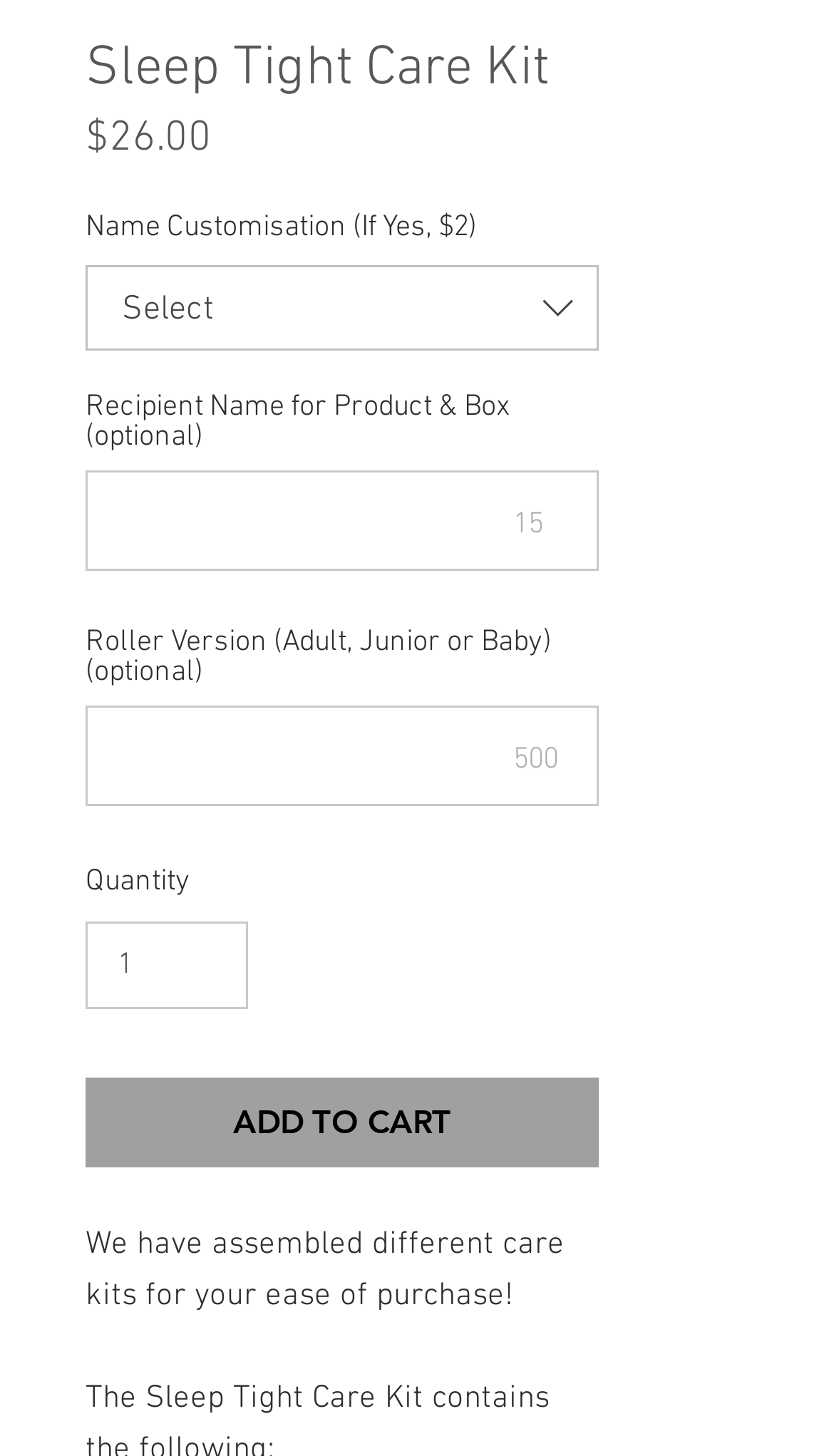What is the button at the bottom of the page for?
Please provide a comprehensive answer based on the contents of the image.

The button at the bottom of the page is labeled 'ADD TO CART', which suggests that it is used to add the Sleep Tight Care Kit to the customer's shopping cart.